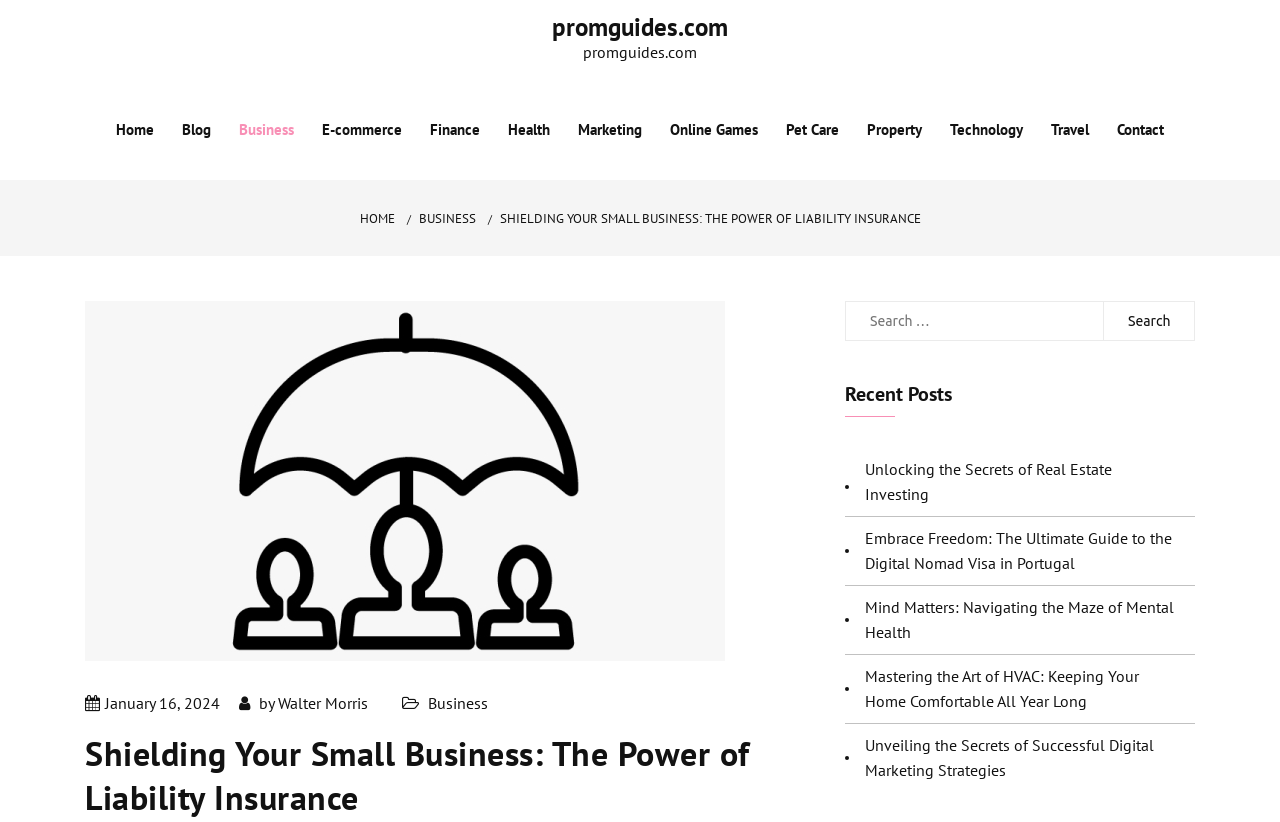Determine the bounding box coordinates of the section I need to click to execute the following instruction: "read recent post 'Unlocking the Secrets of Real Estate Investing'". Provide the coordinates as four float numbers between 0 and 1, i.e., [left, top, right, bottom].

[0.676, 0.547, 0.869, 0.626]